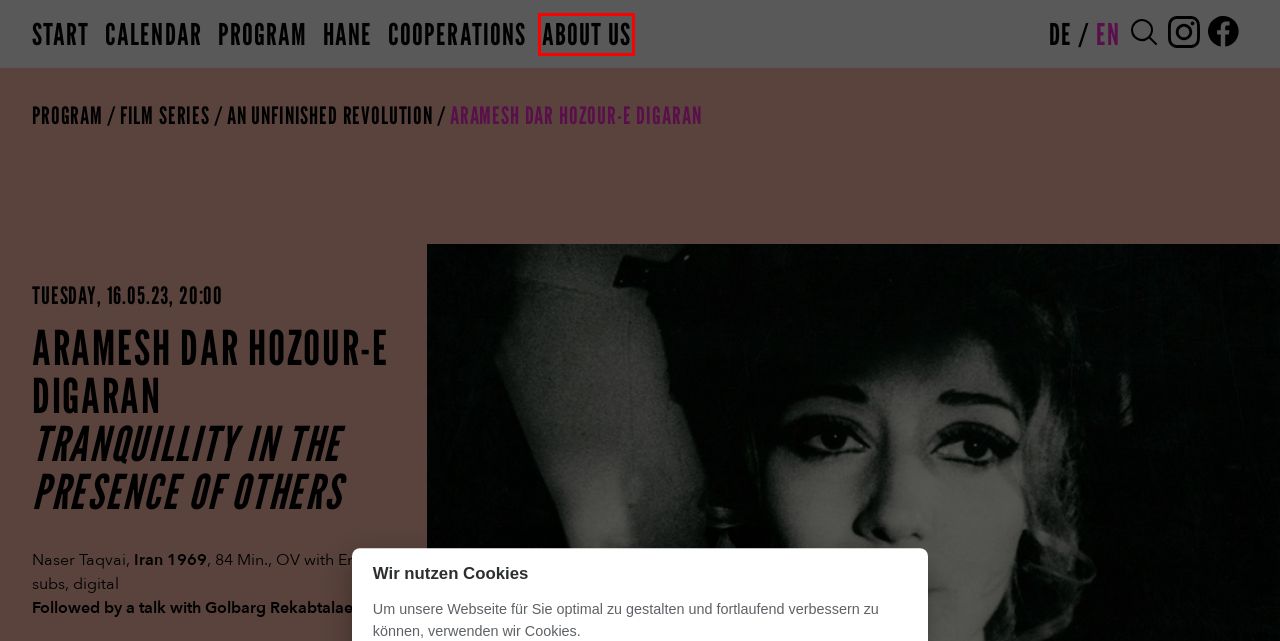You have a screenshot of a webpage with a red bounding box around an element. Identify the webpage description that best fits the new page that appears after clicking the selected element in the red bounding box. Here are the candidates:
A. Imprint - SİNEMA TRANSTOPIA
B. Data Confidentiality - SİNEMA TRANSTOPIA
C. Hane - SİNEMA TRANSTOPIA
D. Search - SİNEMA TRANSTOPIA
E. About us - SİNEMA TRANSTOPIA
F. An Unfinished Revolution - SİNEMA TRANSTOPIA
G. Program - SİNEMA TRANSTOPIA
H. Calendar - SİNEMA TRANSTOPIA

E